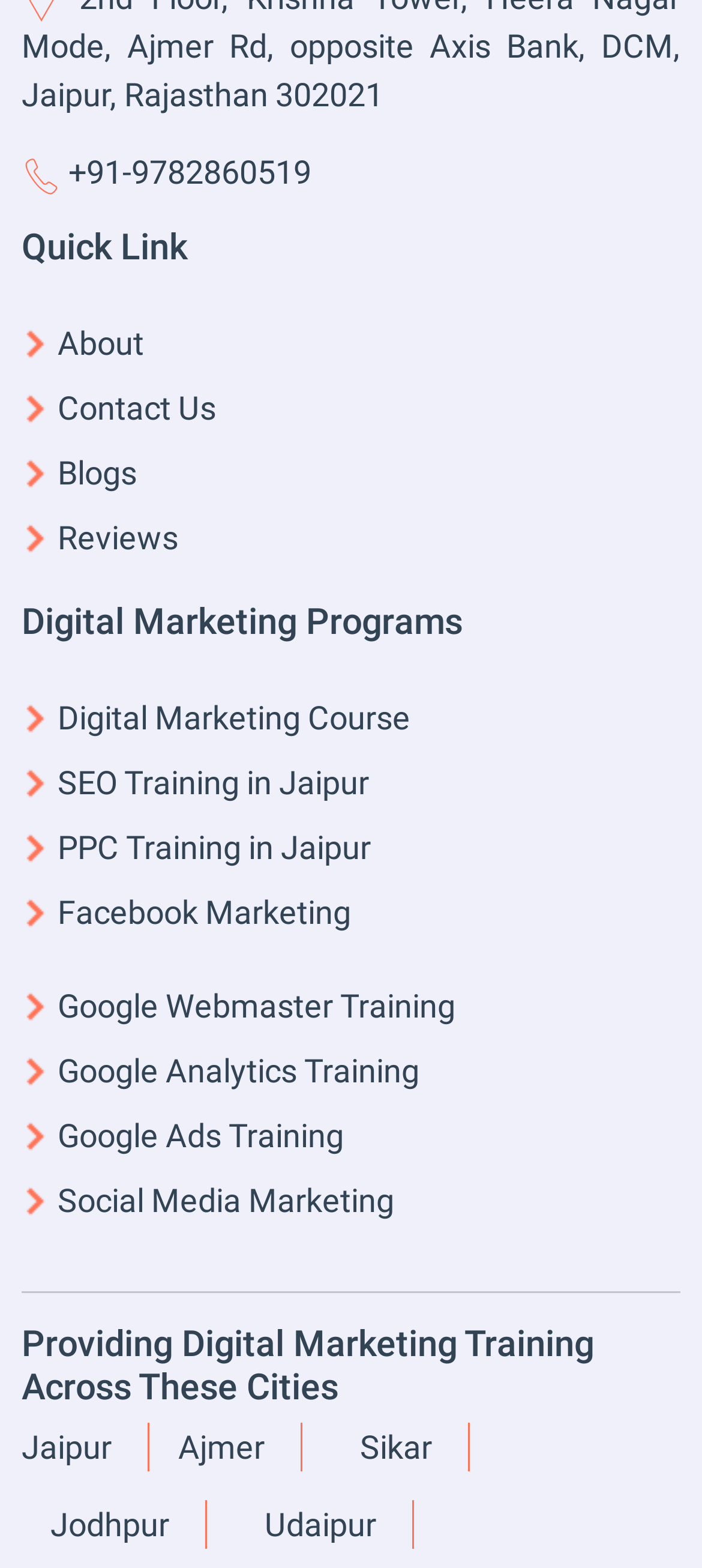Determine the bounding box coordinates for the UI element matching this description: "PPC Training in Jaipur".

[0.031, 0.529, 0.528, 0.553]